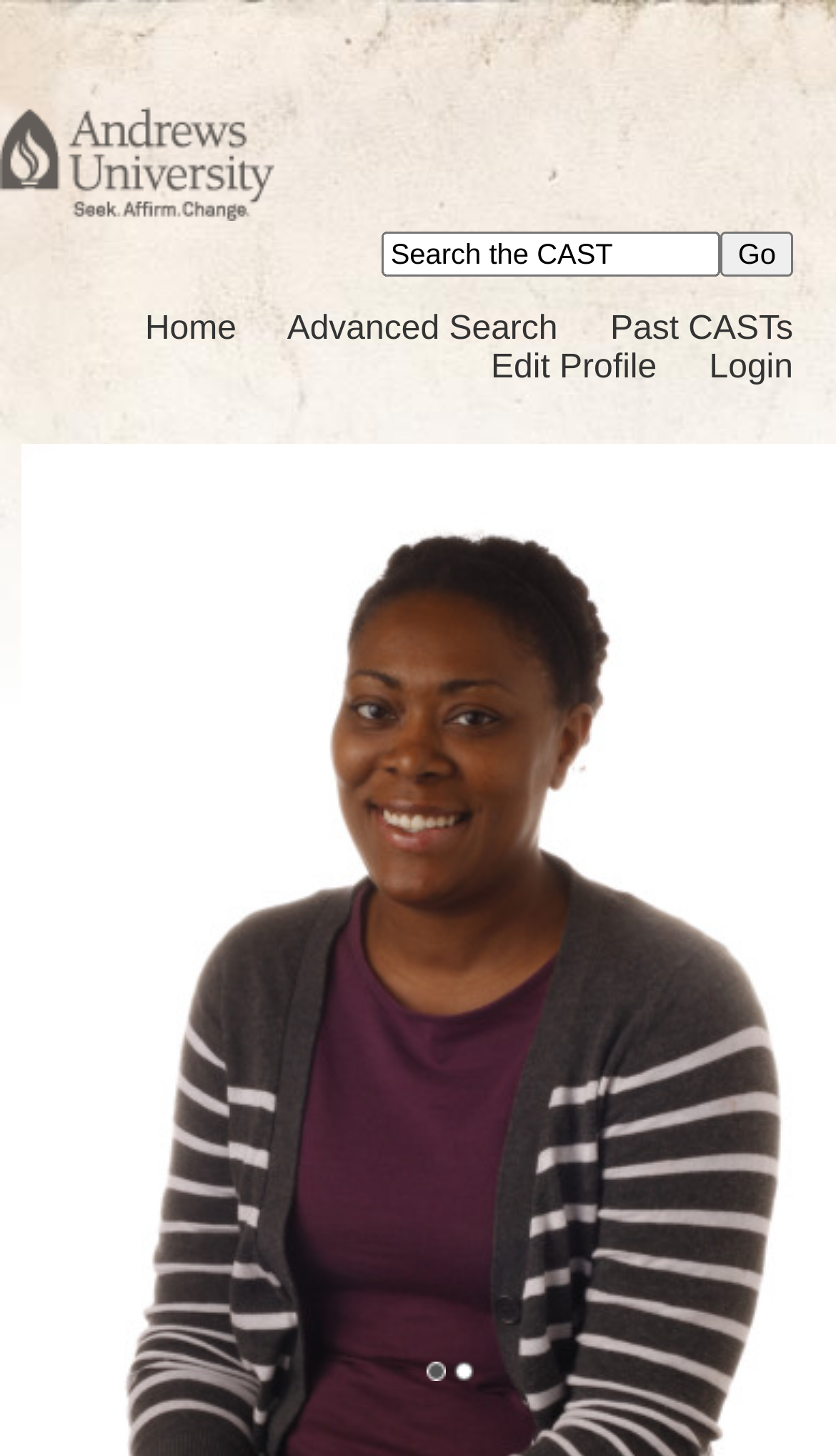What is the position of the 'Advanced Search' link?
Based on the image, respond with a single word or phrase.

Middle